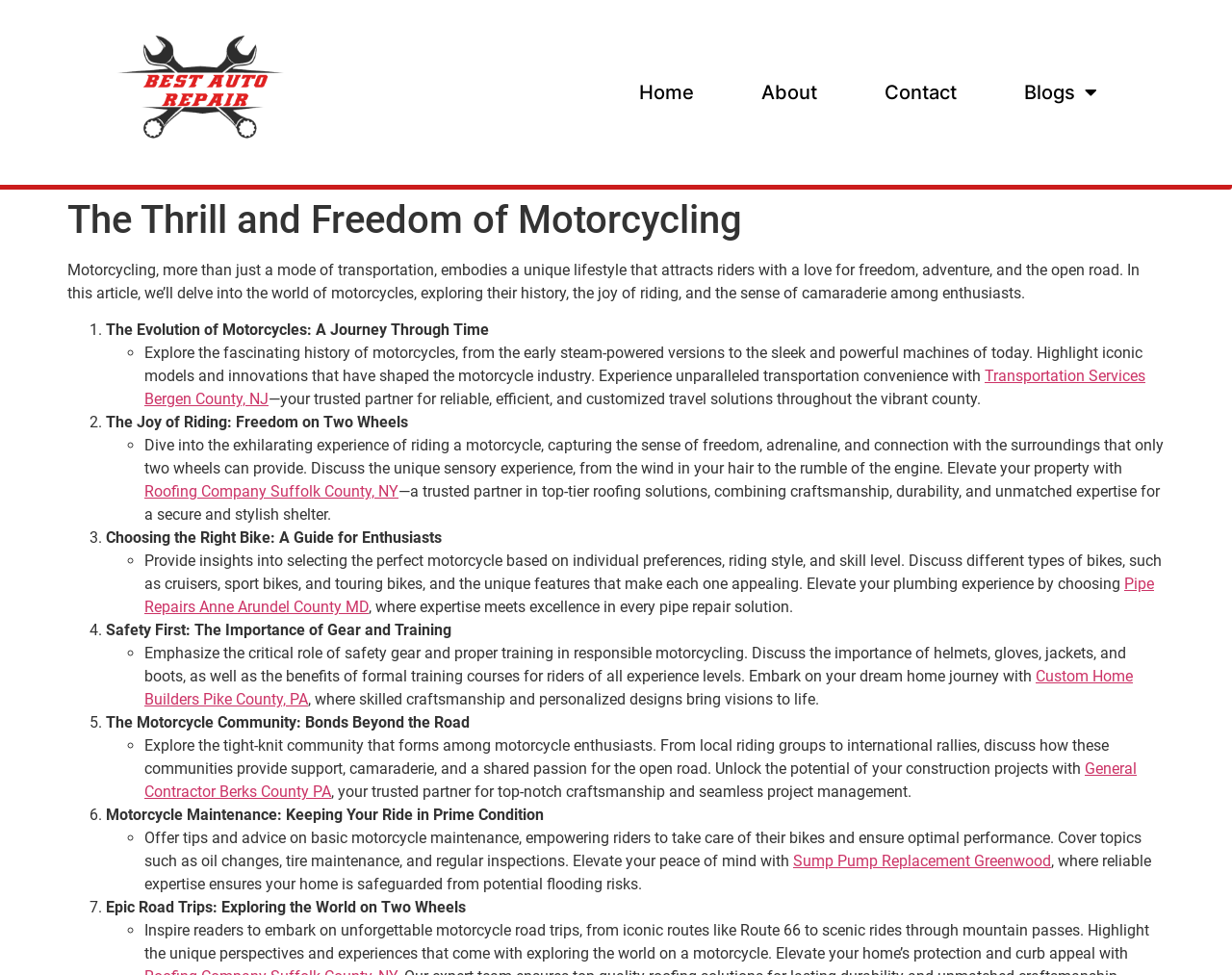Specify the bounding box coordinates for the region that must be clicked to perform the given instruction: "Click on the 'Home' link".

[0.503, 0.072, 0.579, 0.117]